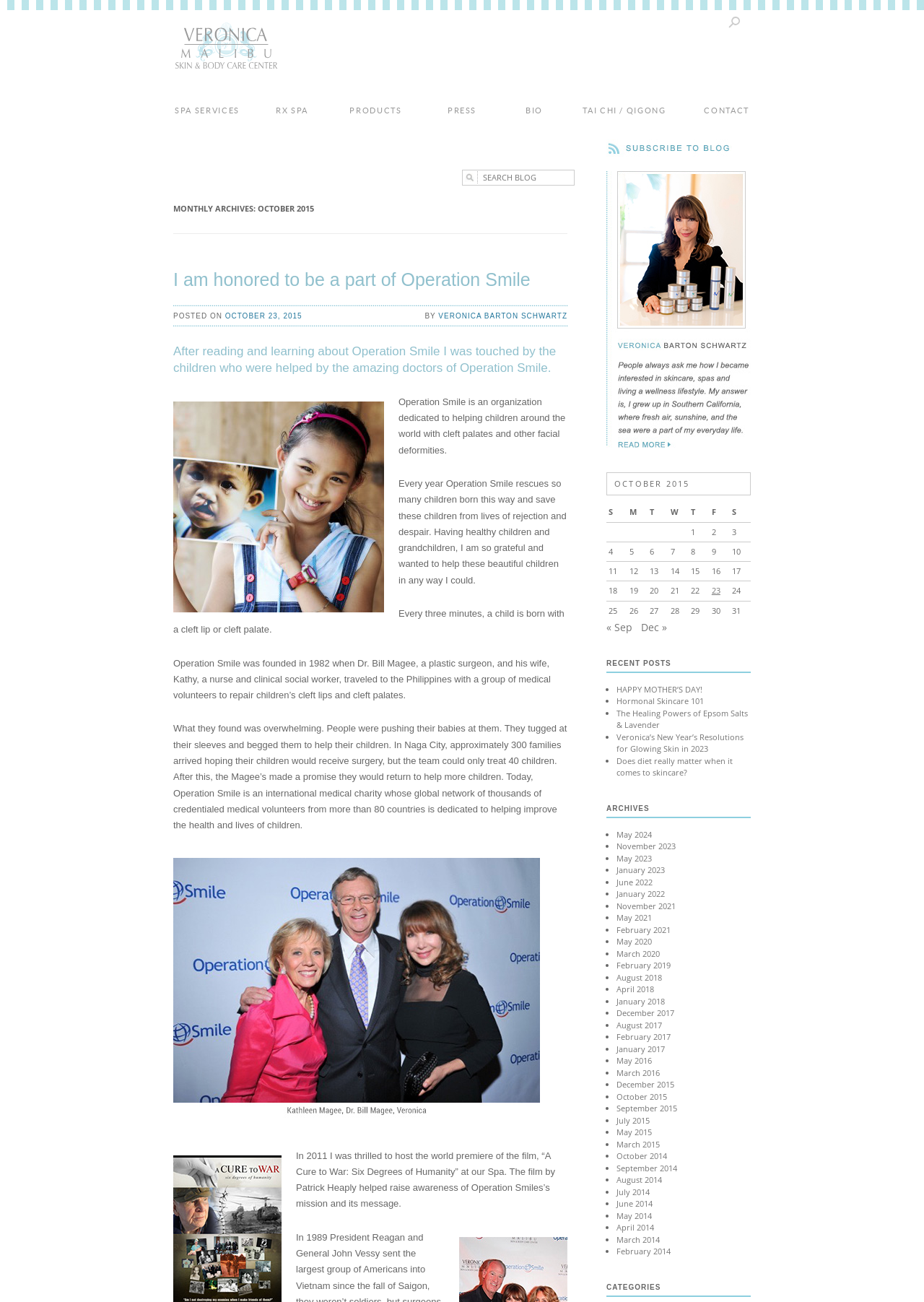Determine the coordinates of the bounding box that should be clicked to complete the instruction: "View the 'SPA SERVICES' page". The coordinates should be represented by four float numbers between 0 and 1: [left, top, right, bottom].

[0.189, 0.076, 0.28, 0.094]